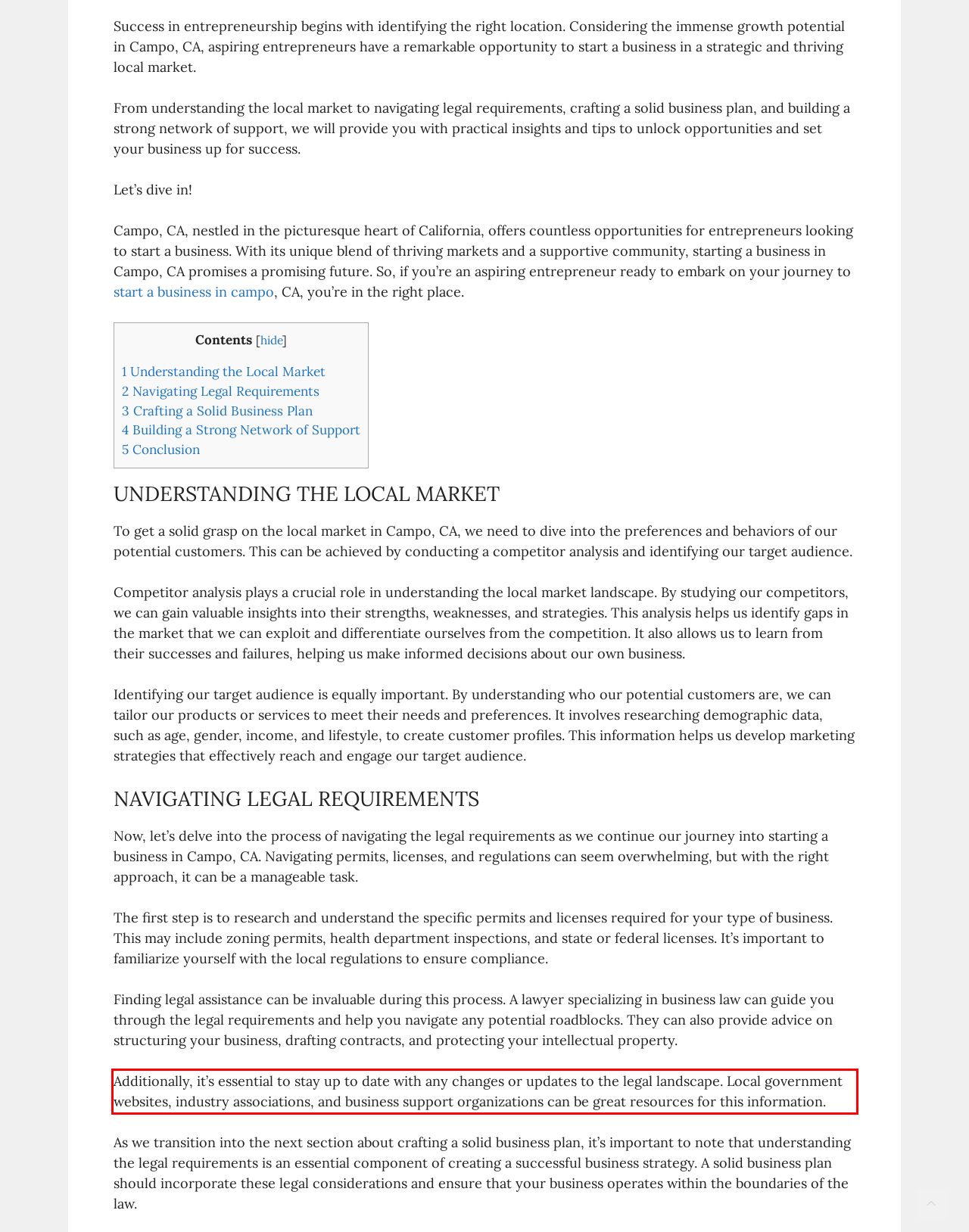Given a screenshot of a webpage with a red bounding box, please identify and retrieve the text inside the red rectangle.

Additionally, it’s essential to stay up to date with any changes or updates to the legal landscape. Local government websites, industry associations, and business support organizations can be great resources for this information.